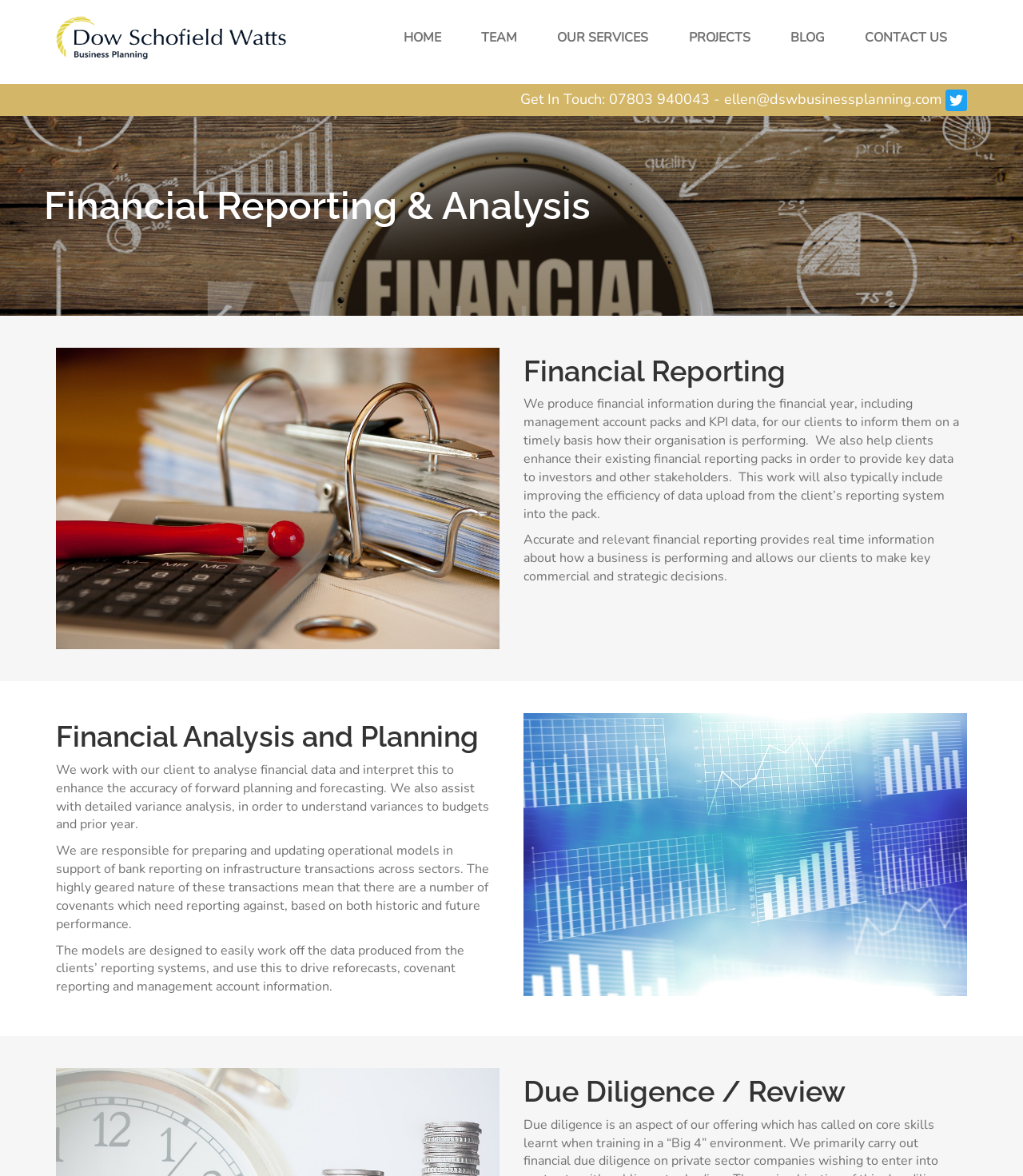Specify the bounding box coordinates for the region that must be clicked to perform the given instruction: "view projects".

[0.657, 0.0, 0.749, 0.064]